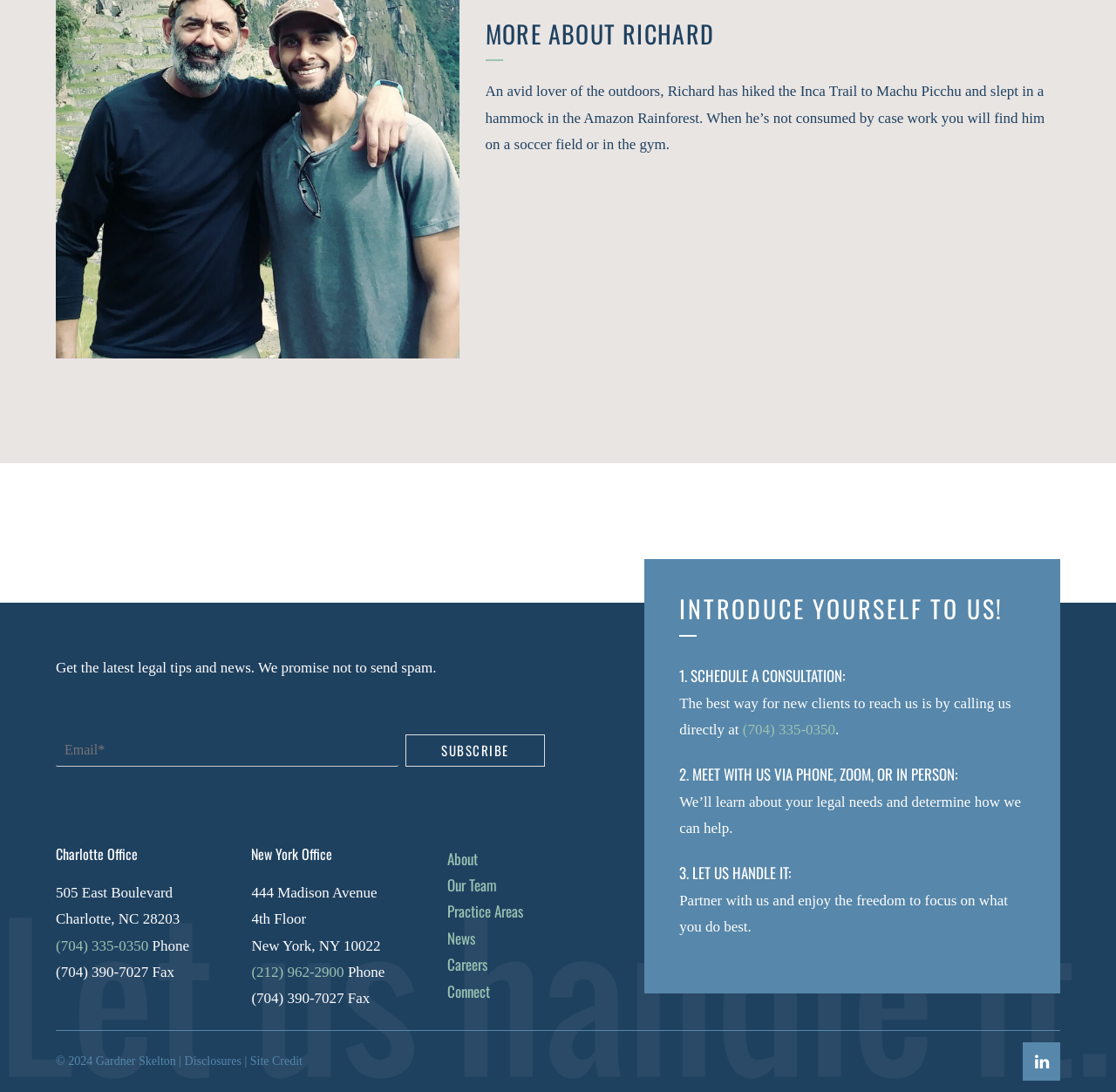Answer the question below with a single word or a brief phrase: 
How can new clients reach the law firm?

By calling (704) 335-0350